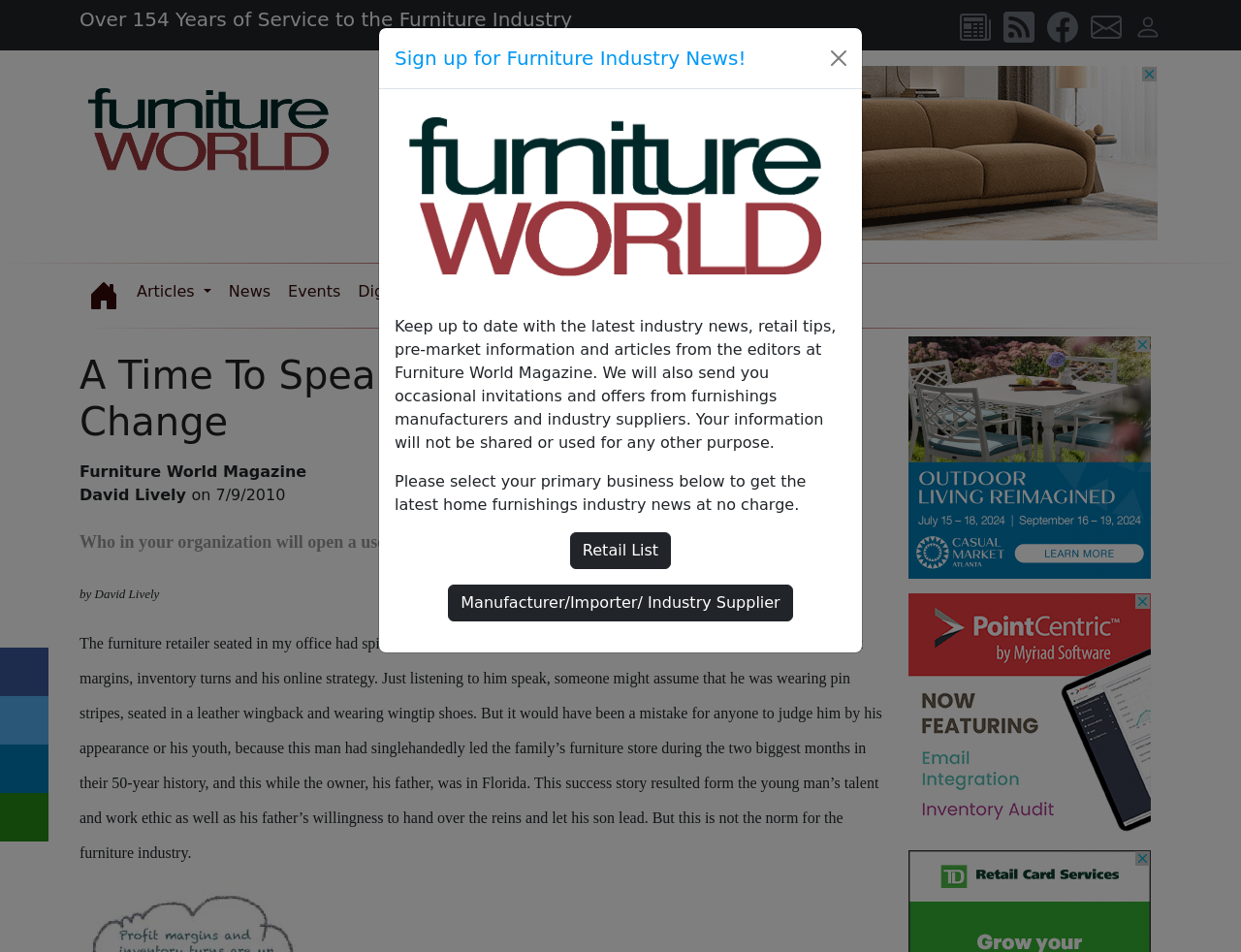Using the details in the image, give a detailed response to the question below:
How many advertisements are there on the webpage?

There are three region elements with the description 'Advertisement' which suggests that there are three advertisements on the webpage.